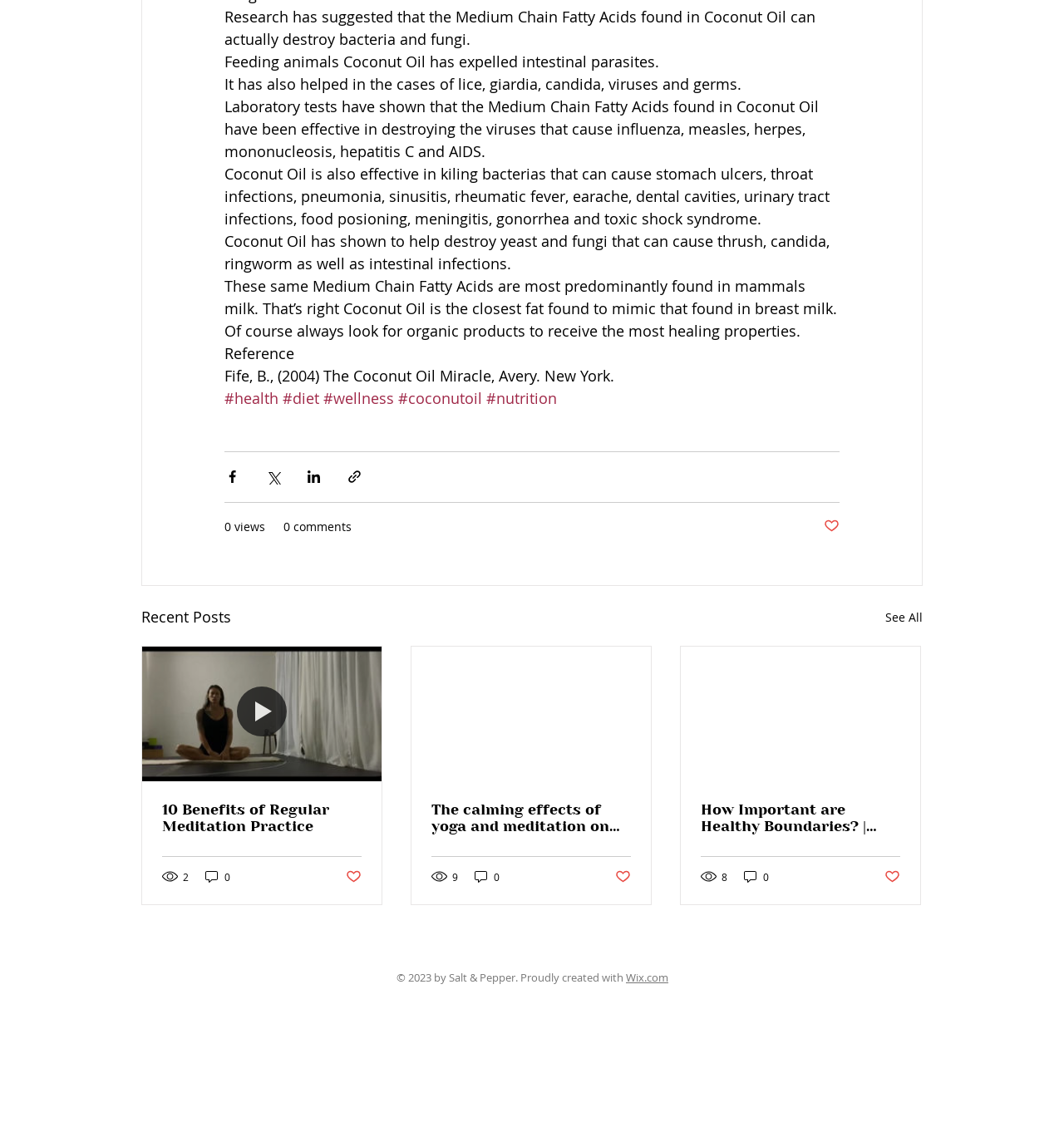Select the bounding box coordinates of the element I need to click to carry out the following instruction: "Visit the website created with Wix.com".

[0.588, 0.853, 0.628, 0.866]